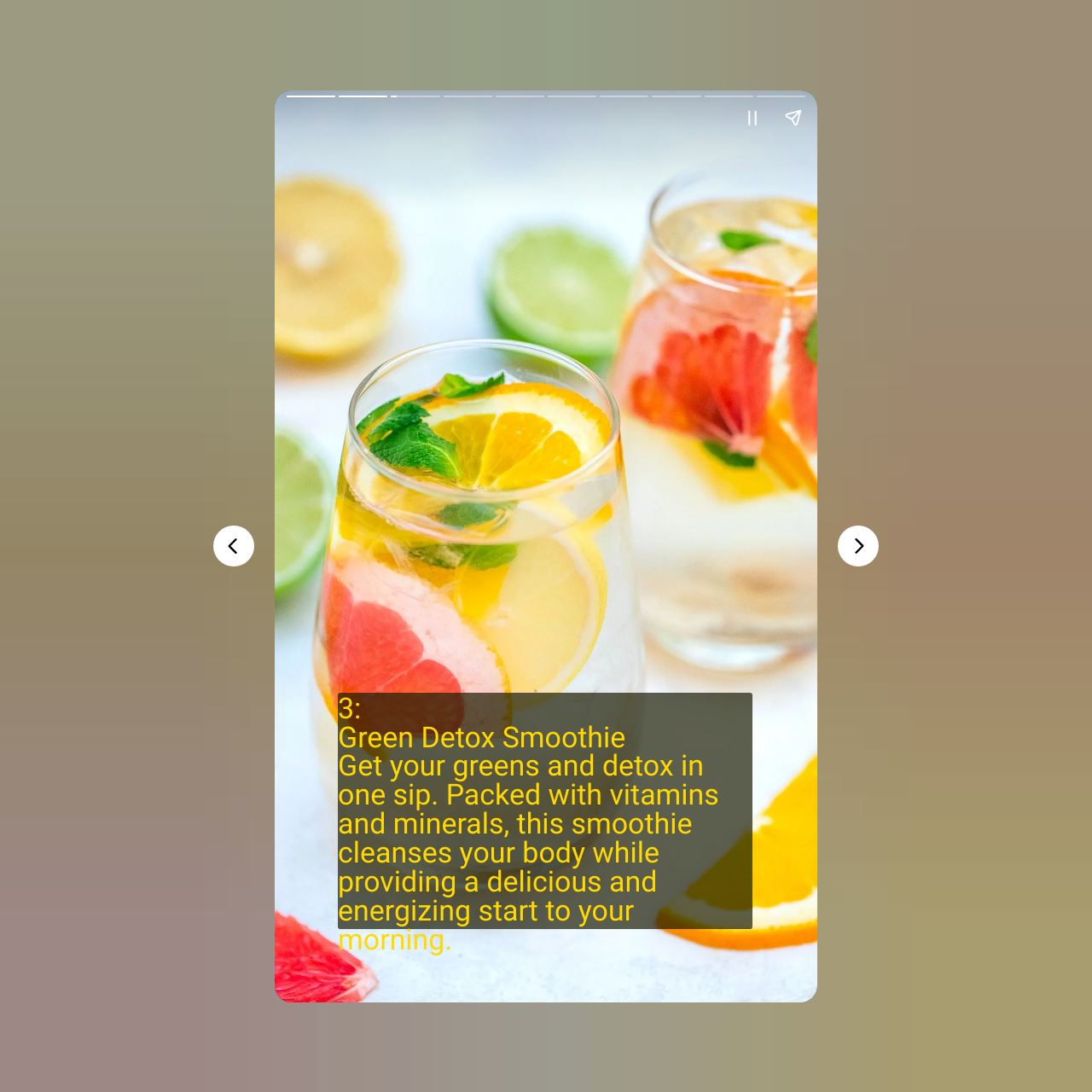How many navigation buttons are present on the webpage?
Based on the image, answer the question in a detailed manner.

There are four navigation buttons present on the webpage: 'Previous page', 'Next page', 'Pause story', and 'Share story'. These buttons are identified by their element types and bounding box coordinates.